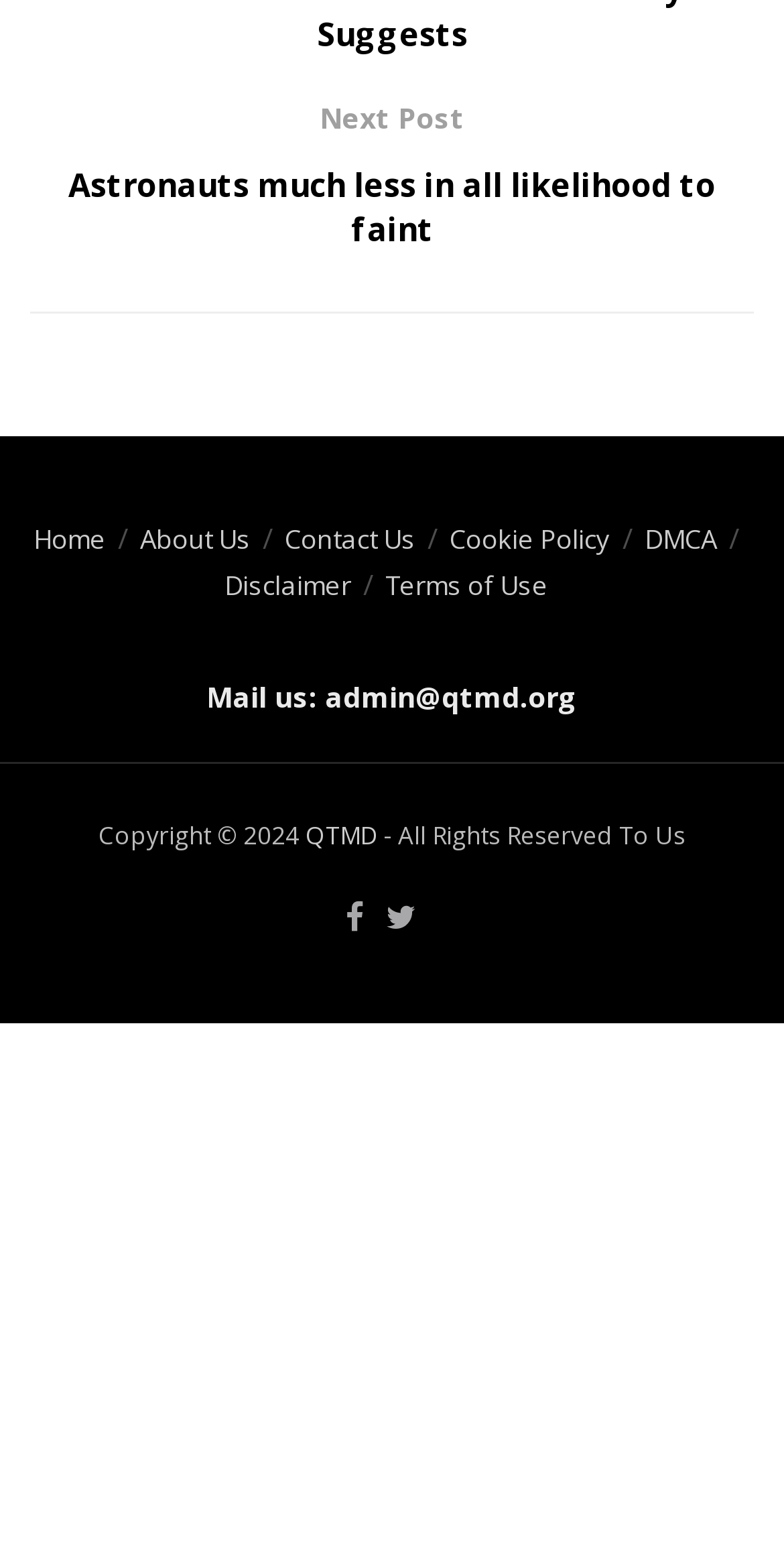Refer to the image and provide an in-depth answer to the question: 
What are the available menu options?

The available menu options can be found at the top of the webpage, which include 'Home', 'About Us', 'Contact Us', 'Cookie Policy', 'DMCA', and 'Disclaimer'.